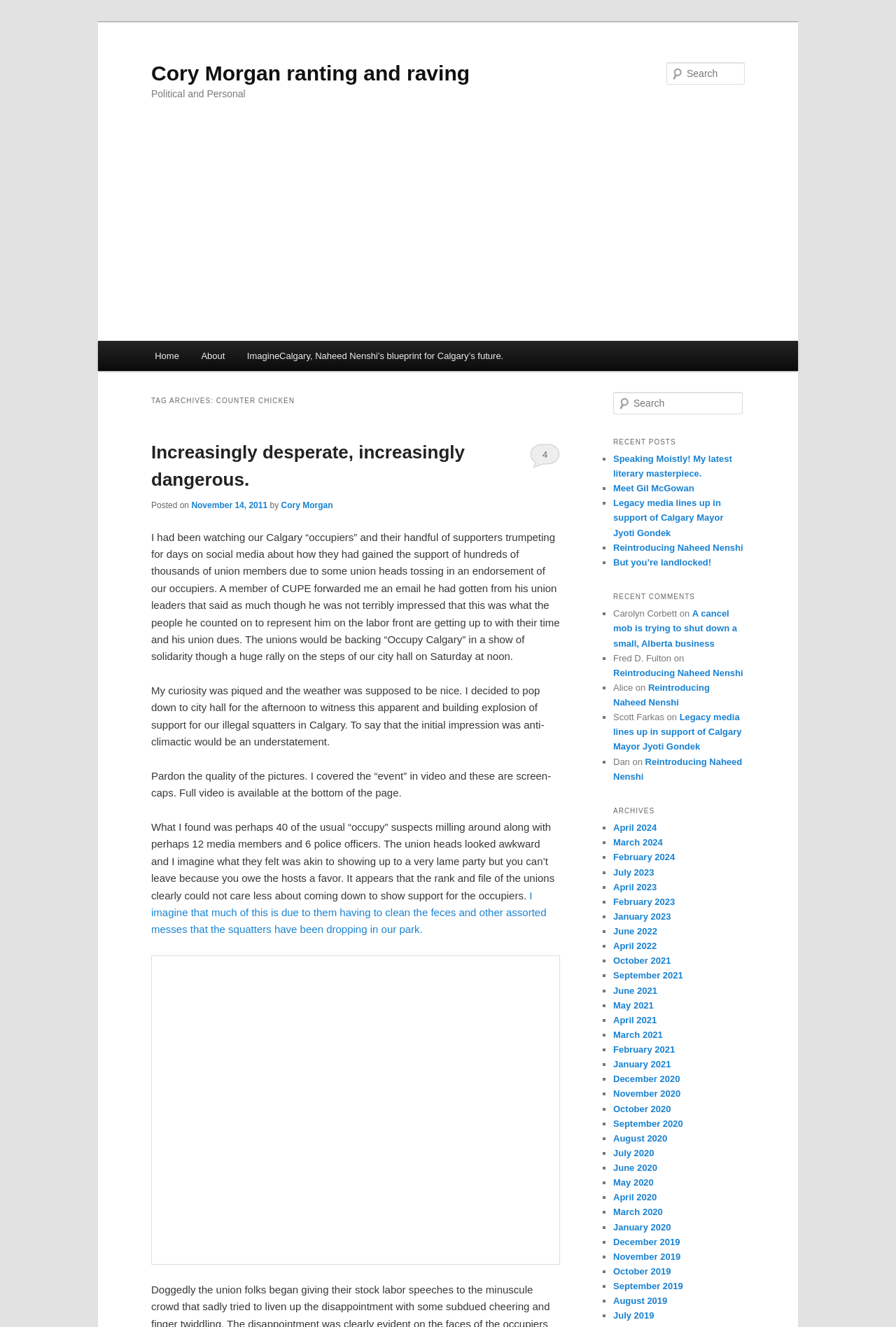Determine the bounding box coordinates of the element that should be clicked to execute the following command: "Go to the home page".

[0.16, 0.257, 0.212, 0.28]